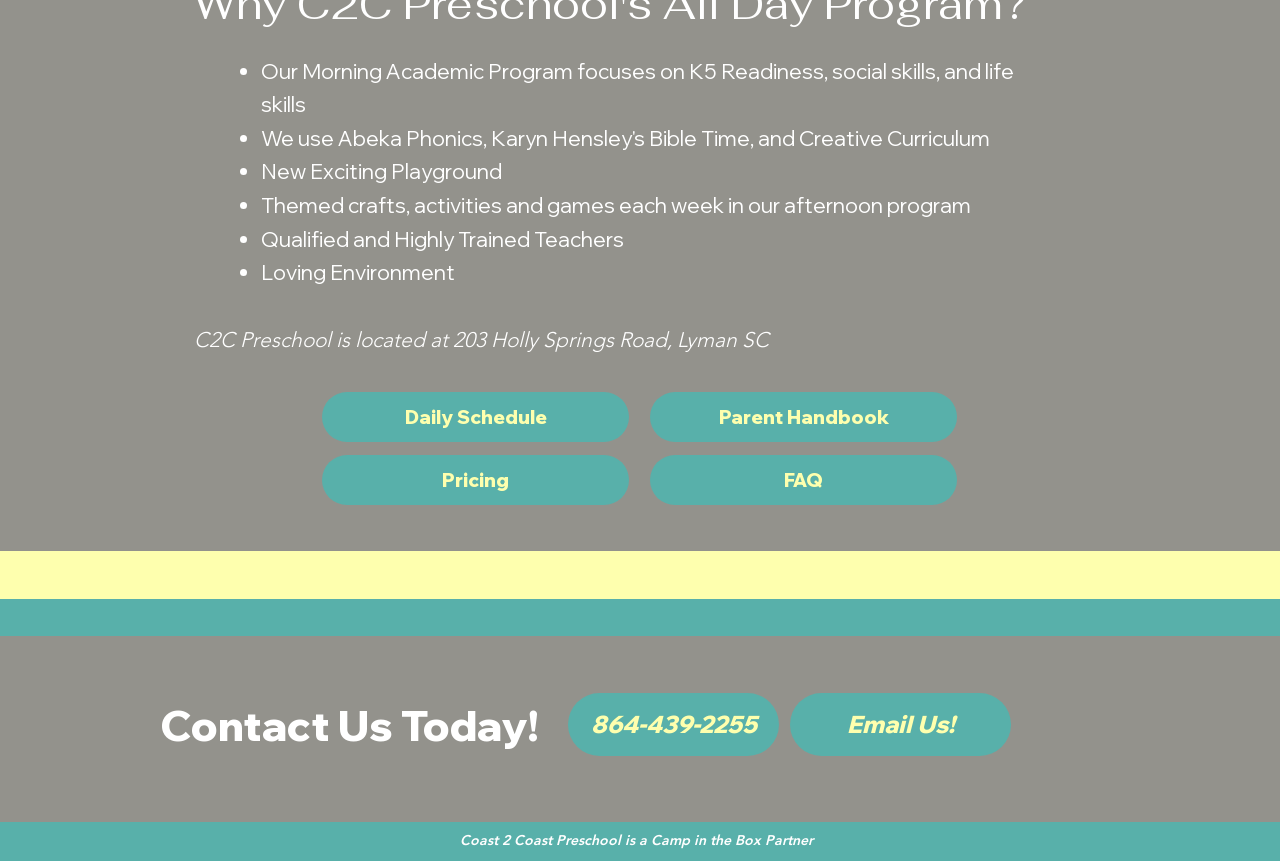What is the location of C2C Preschool?
Based on the image content, provide your answer in one word or a short phrase.

203 Holly Springs Road, Lyman SC